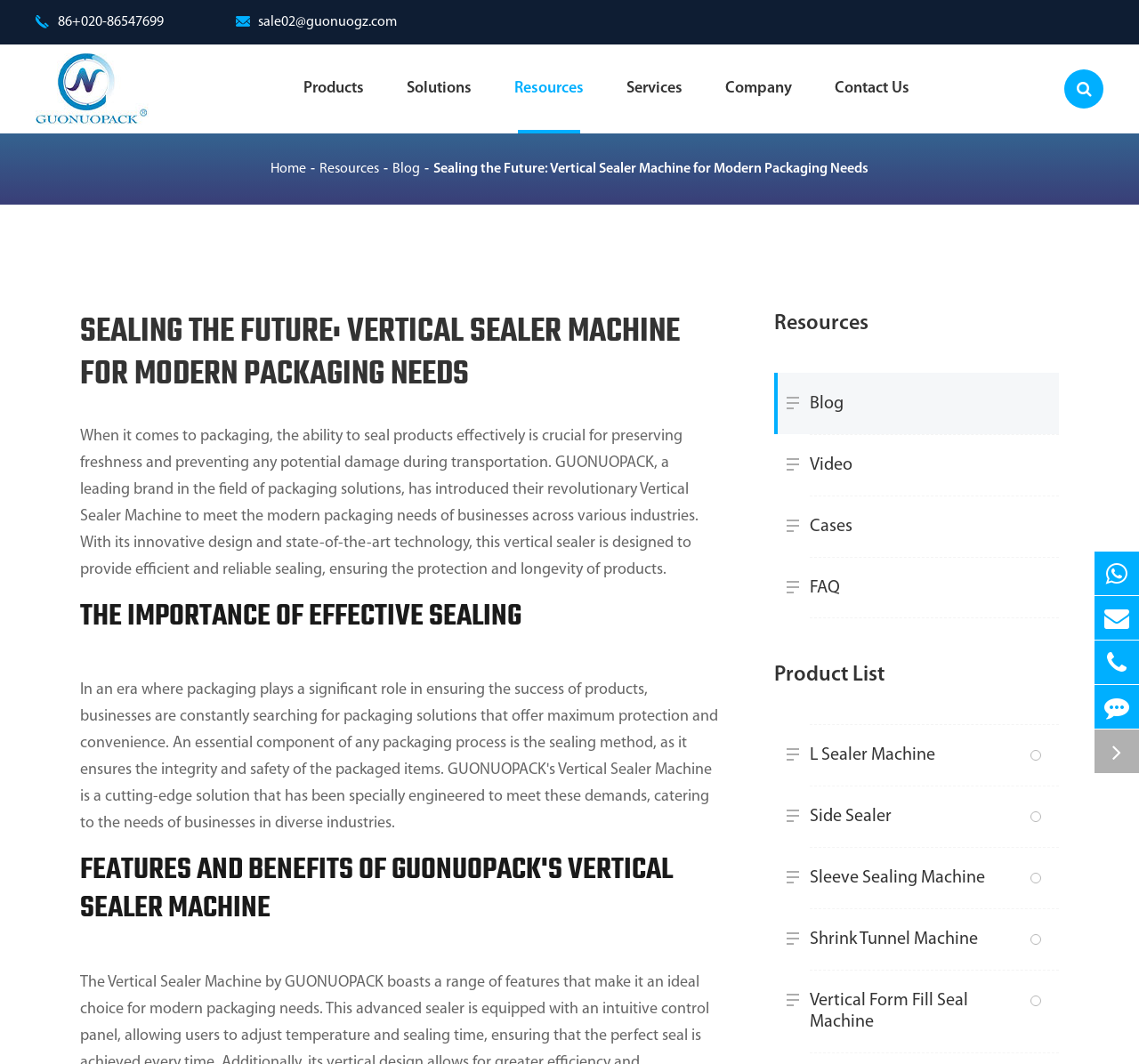Please find the bounding box for the following UI element description. Provide the coordinates in (top-left x, top-left y, bottom-right x, bottom-right y) format, with values between 0 and 1: alt="McAfee Secured" title="McAfee Secured"

None